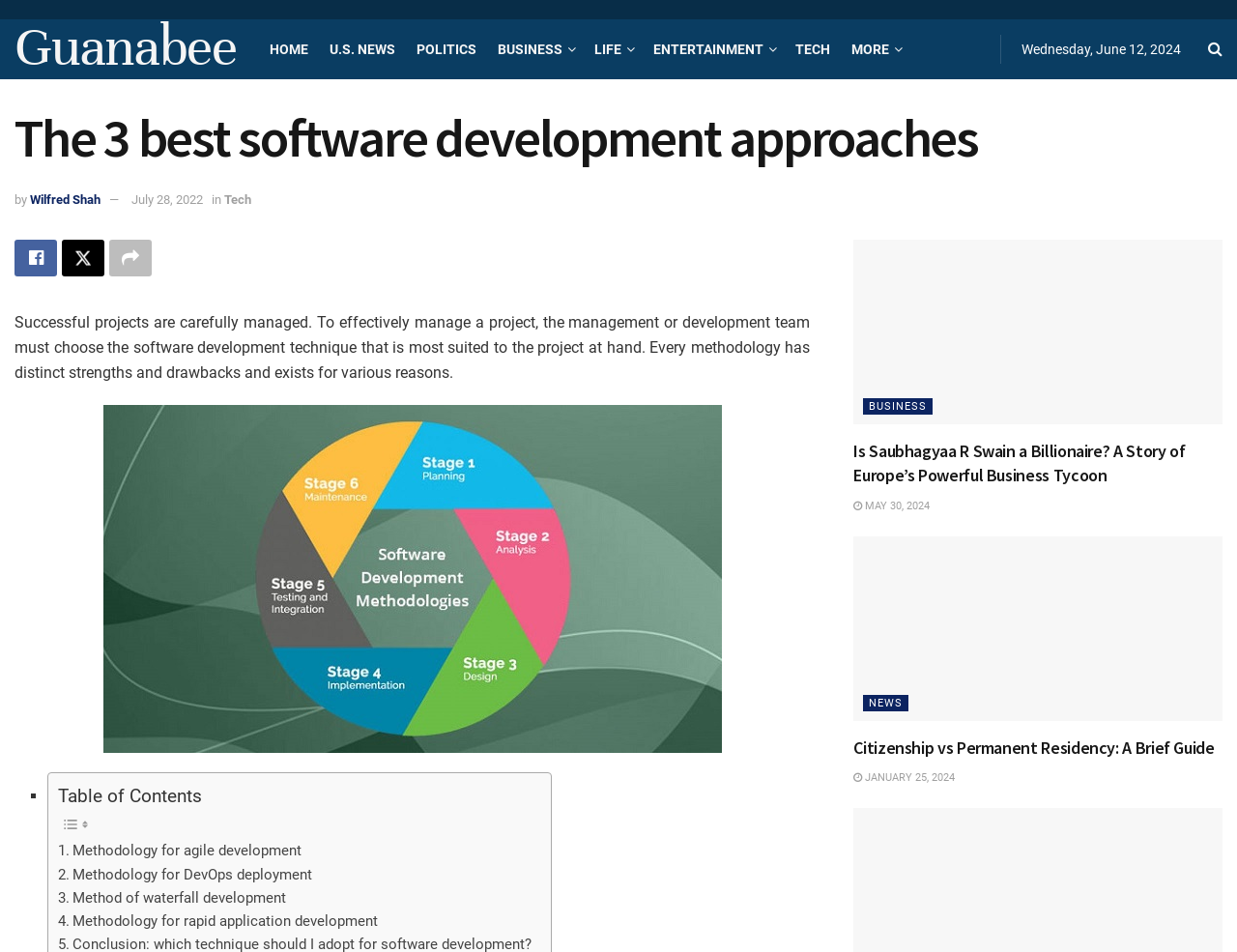Please identify the bounding box coordinates of the element I should click to complete this instruction: 'Go to About Us page'. The coordinates should be given as four float numbers between 0 and 1, like this: [left, top, right, bottom].

None